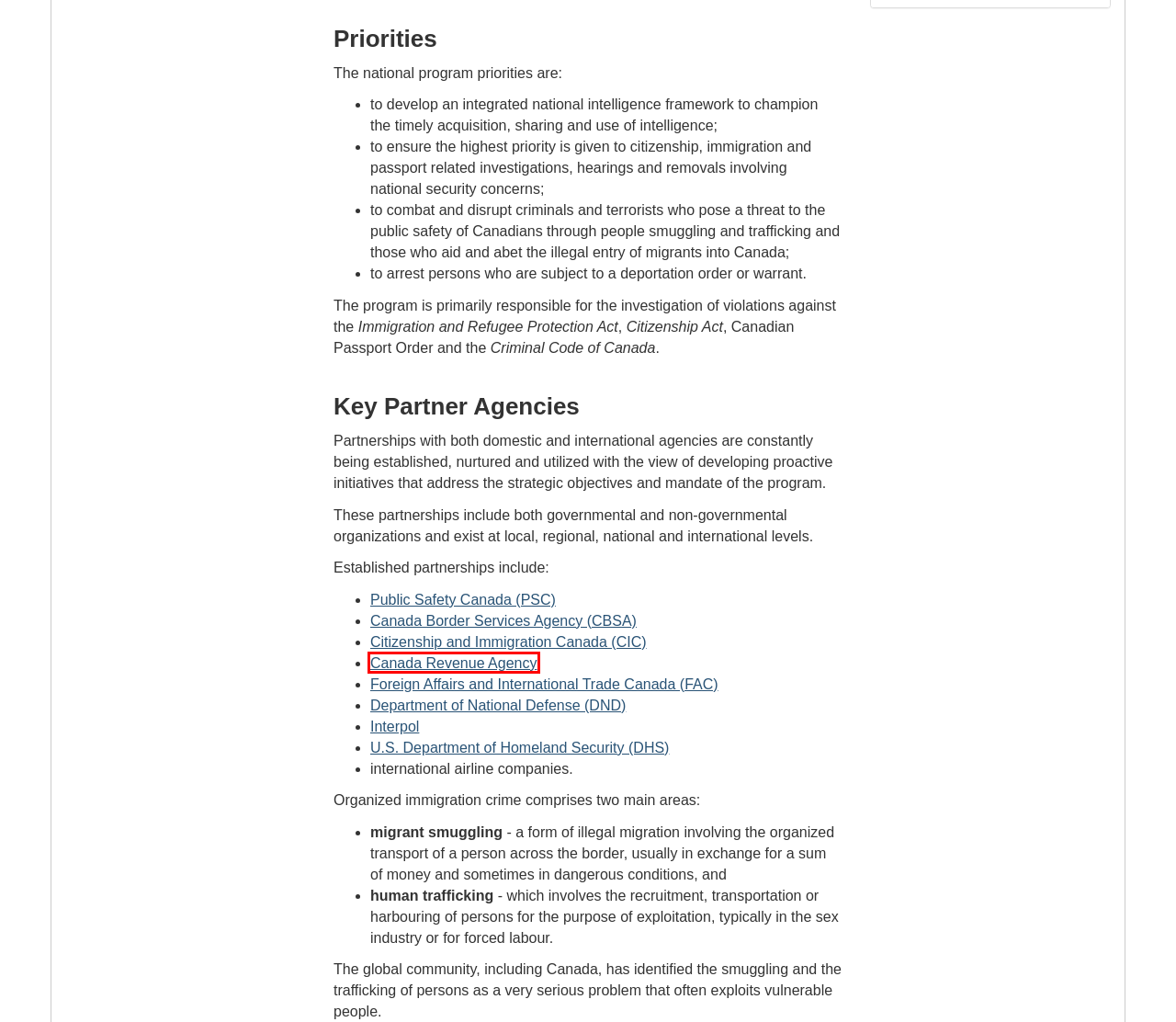Look at the screenshot of a webpage where a red rectangle bounding box is present. Choose the webpage description that best describes the new webpage after clicking the element inside the red bounding box. Here are the candidates:
A. INTERPOL | The International Criminal Police Organization
B. Global Affairs Canada – Home
C. Canada Revenue Agency/Agence du revenu du Canada - Canada.ca
D. Canada Border Services Agency
E. Home - Canada.ca
F. Departments and agencies - Canada.ca
G. Immigration and citizenship - Canada.ca
H. All services - Canada.ca

C